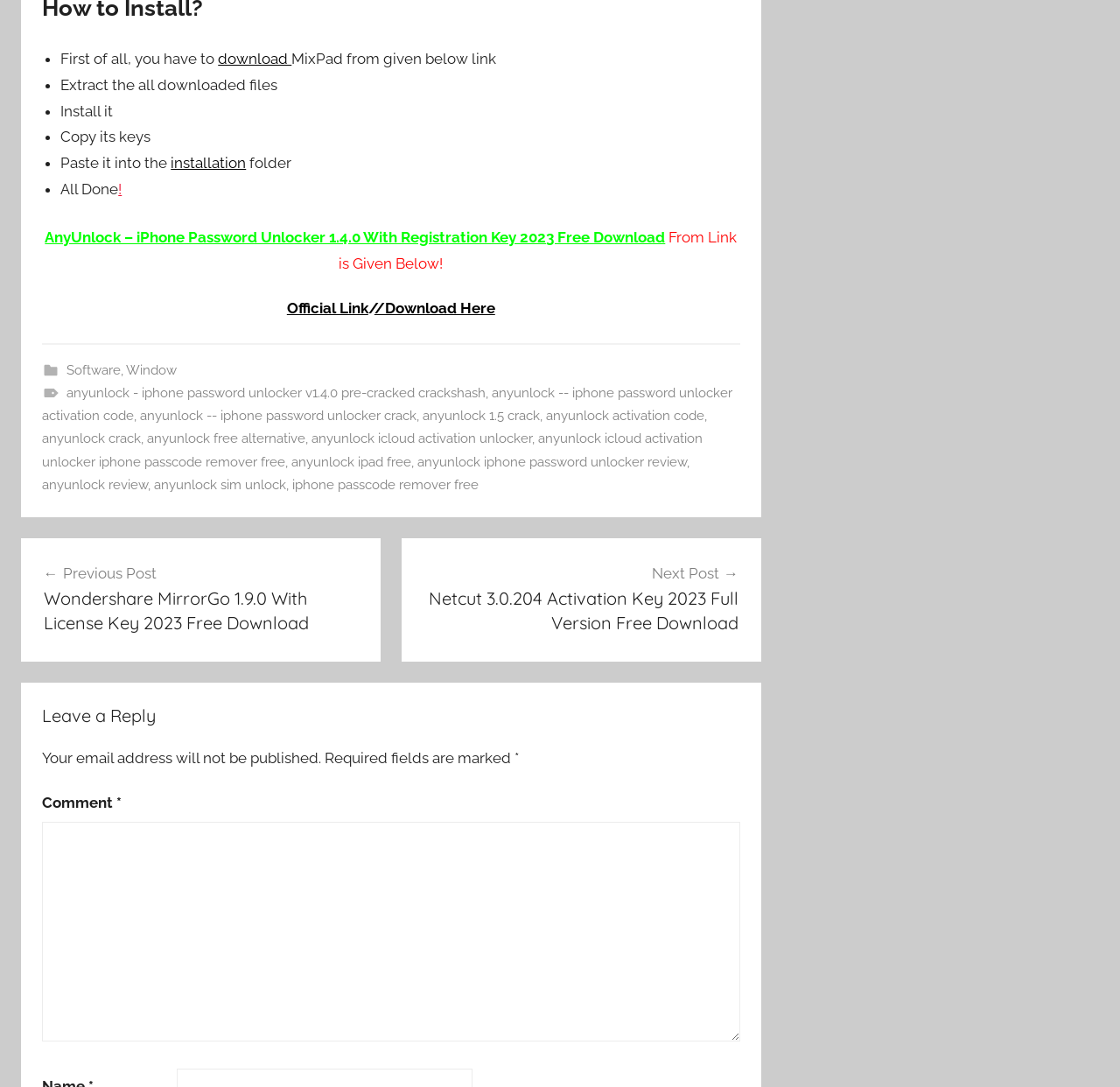Find the bounding box of the web element that fits this description: "parent_node: Comment * name="g1f13725a2"".

[0.038, 0.756, 0.661, 0.958]